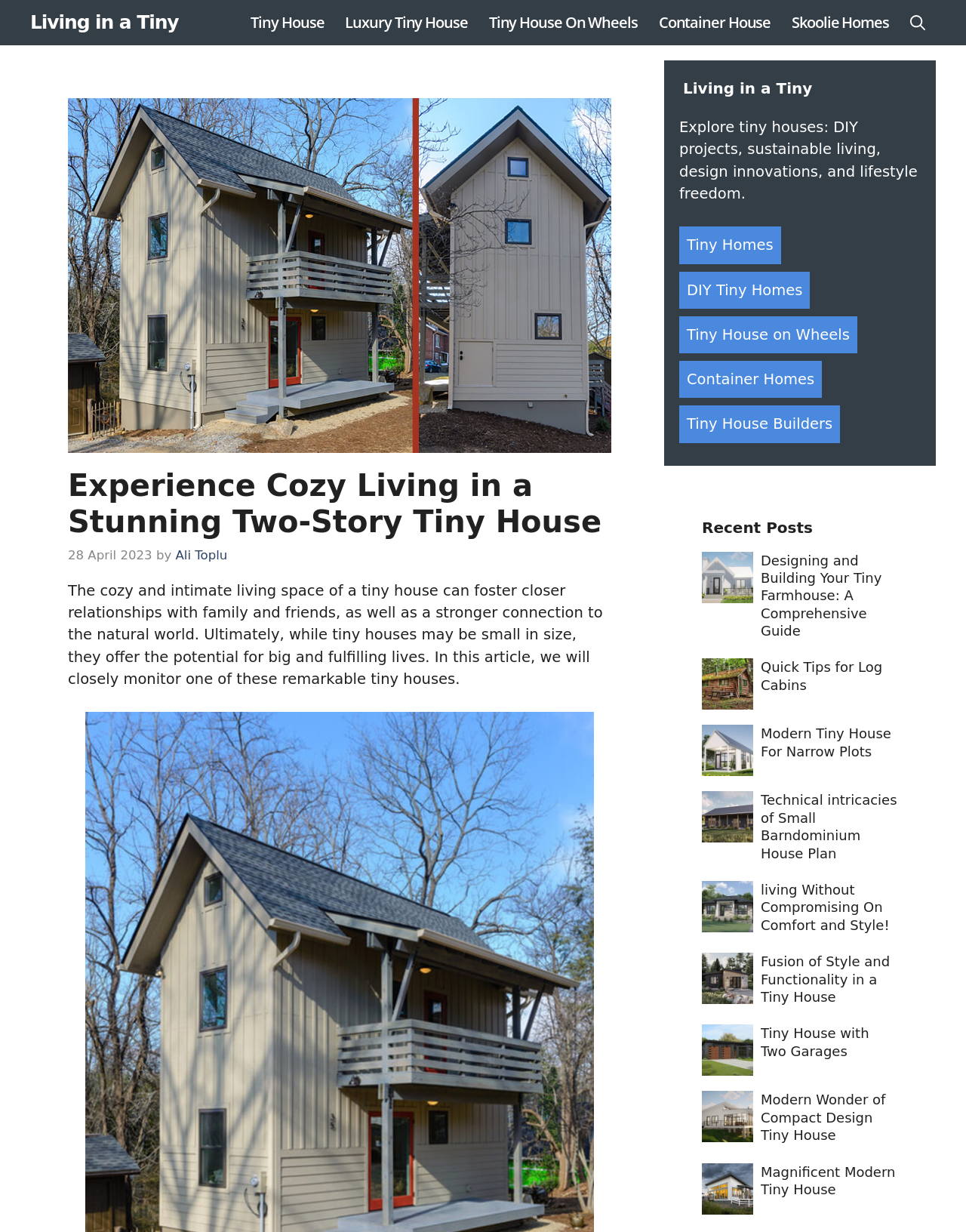Determine the title of the webpage and give its text content.

Experience Cozy Living in a Stunning Two-Story Tiny House